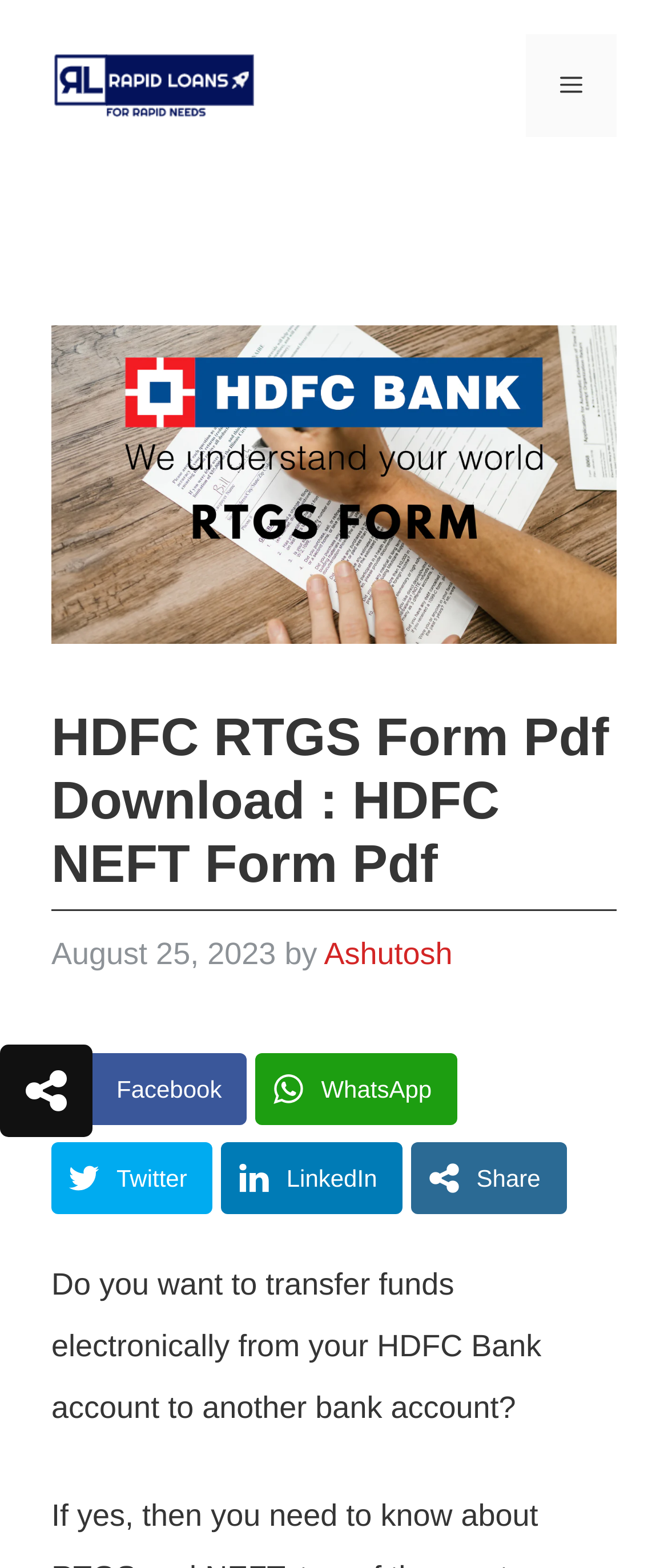Who is the author of the content on this webpage?
Could you give a comprehensive explanation in response to this question?

The webpage contains a link with the text 'Ashutosh', which suggests that Ashutosh is the author of the content on this webpage.